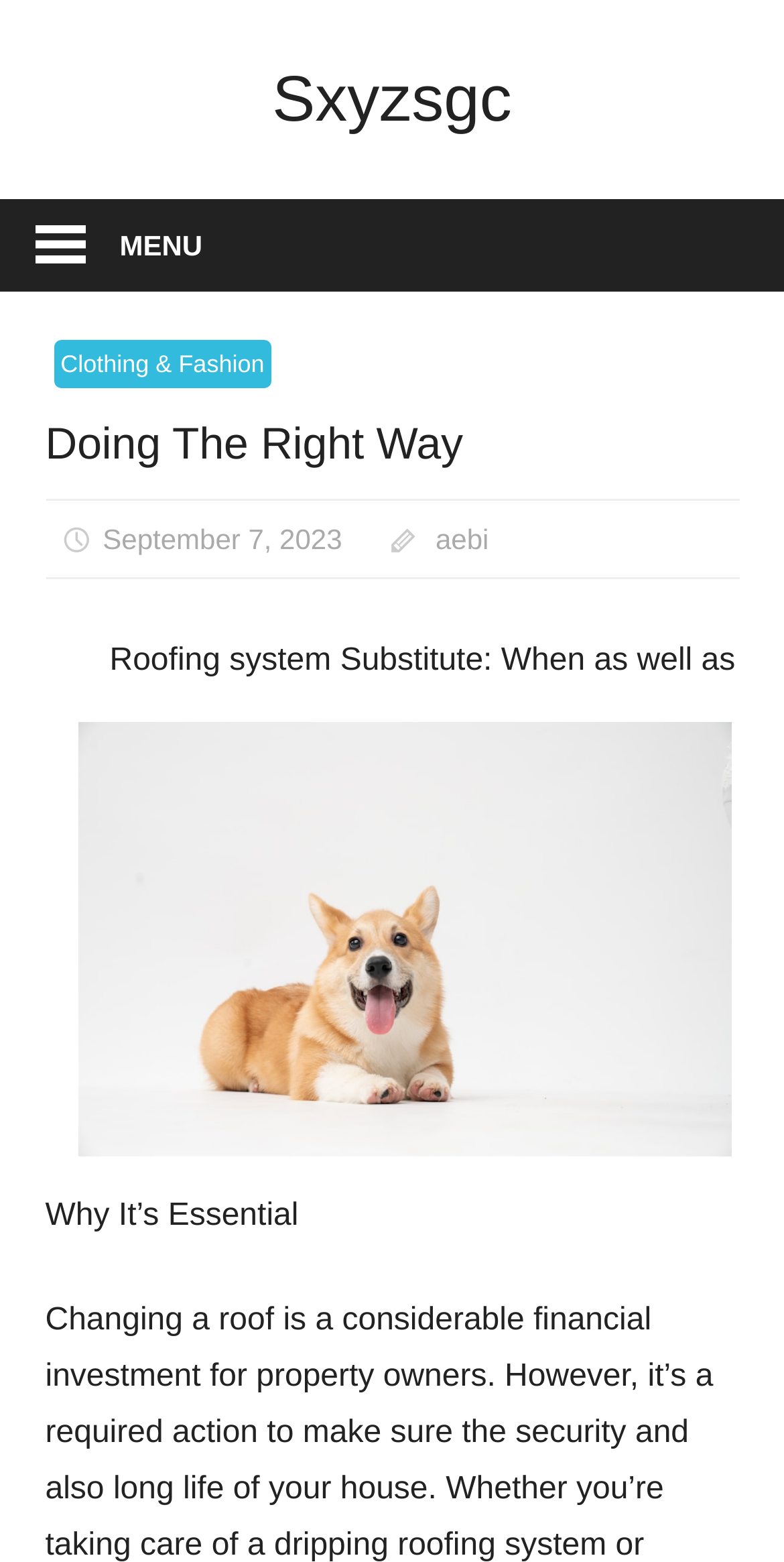Provide the bounding box coordinates of the HTML element this sentence describes: "New York area codes". The bounding box coordinates consist of four float numbers between 0 and 1, i.e., [left, top, right, bottom].

None